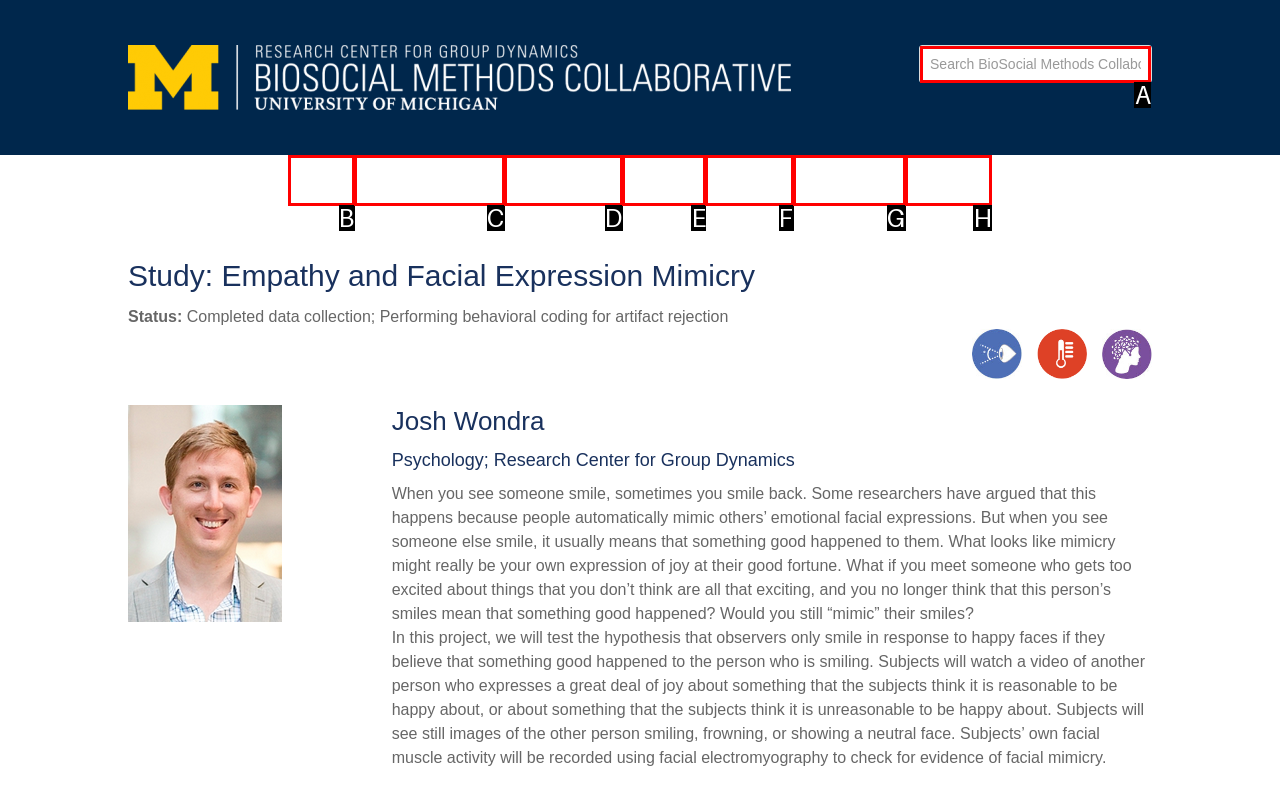Which HTML element among the options matches this description: Research? Answer with the letter representing your choice.

D